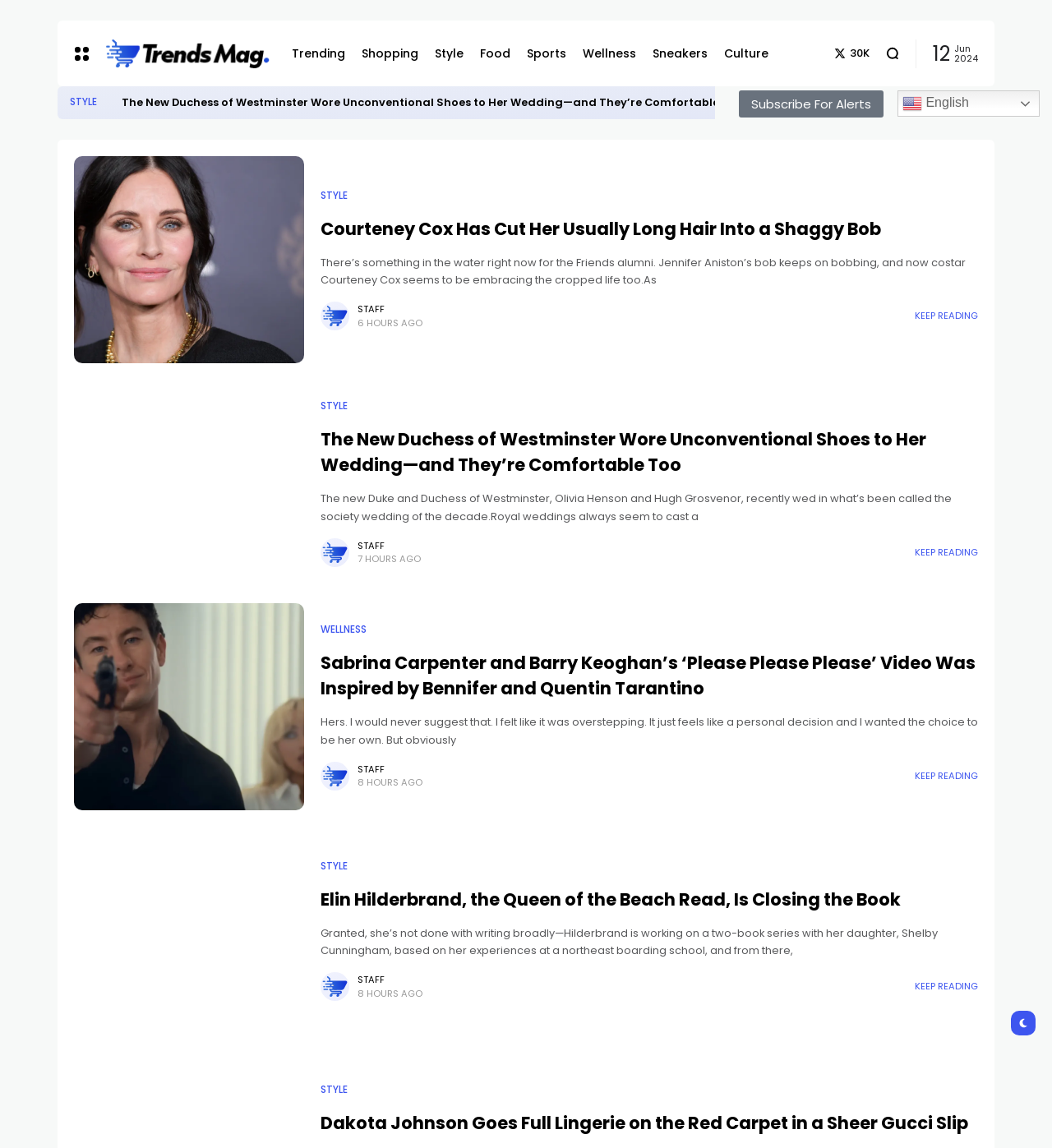Please determine the bounding box coordinates of the element's region to click for the following instruction: "Click on the 'Trends Mag' link".

[0.1, 0.033, 0.254, 0.06]